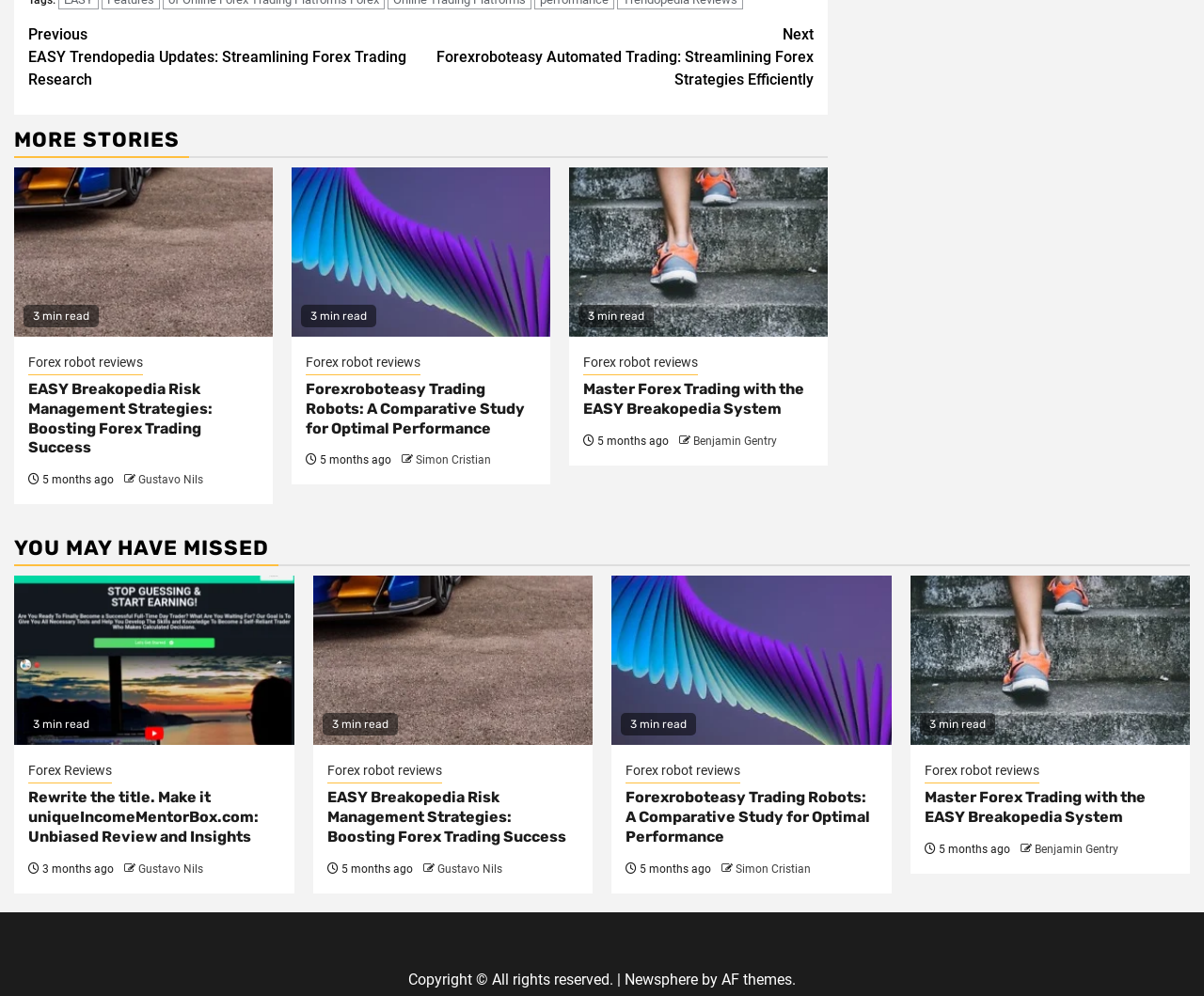Who is the author of the article 'Master Forex Trading with the EASY Breakopedia System'?
Identify the answer in the screenshot and reply with a single word or phrase.

Benjamin Gentry